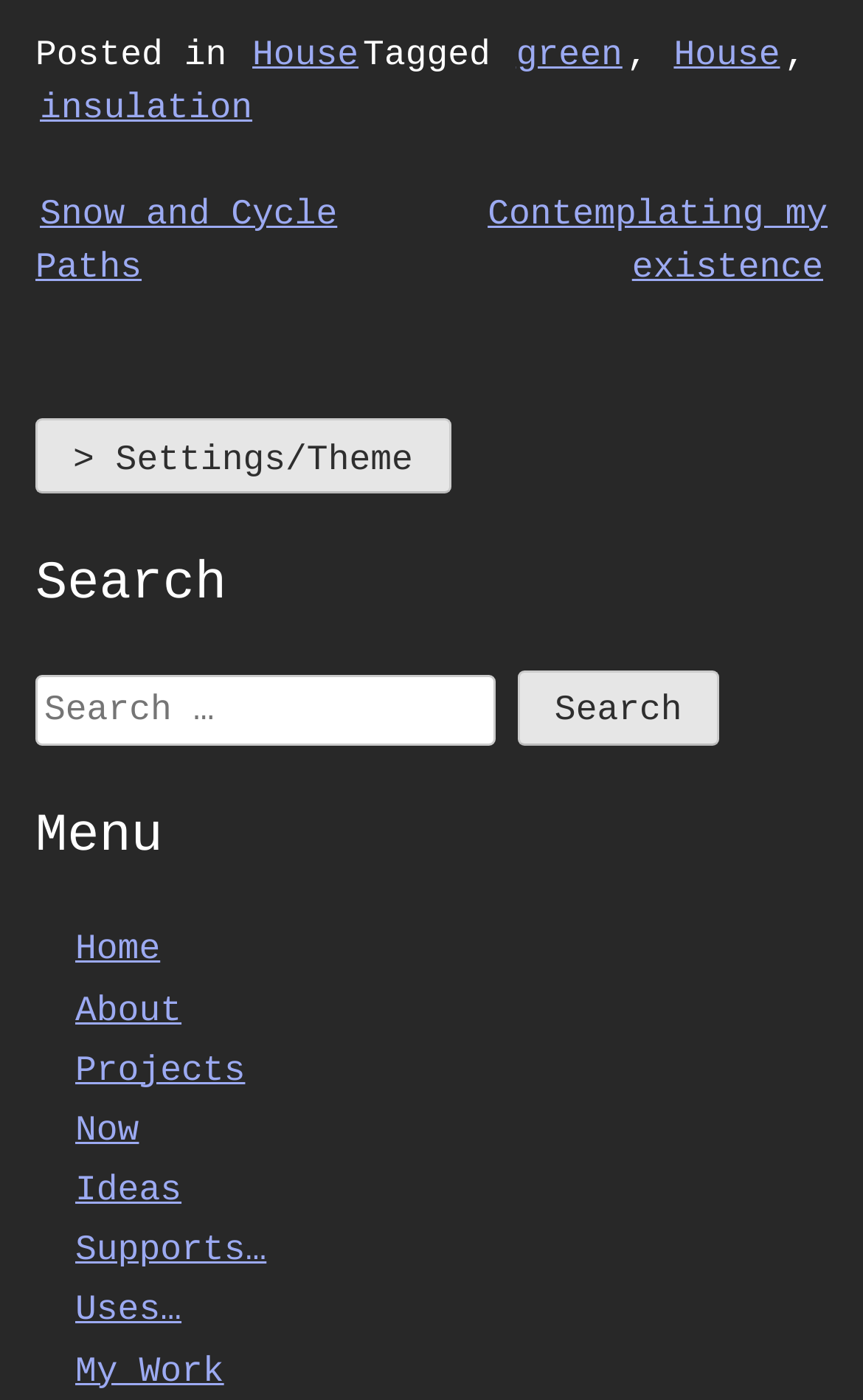What is the category of the post?
Using the details from the image, give an elaborate explanation to answer the question.

The category of the post can be determined by looking at the footer section, where it says 'Posted in' followed by a link 'House', indicating that the post belongs to the 'House' category.